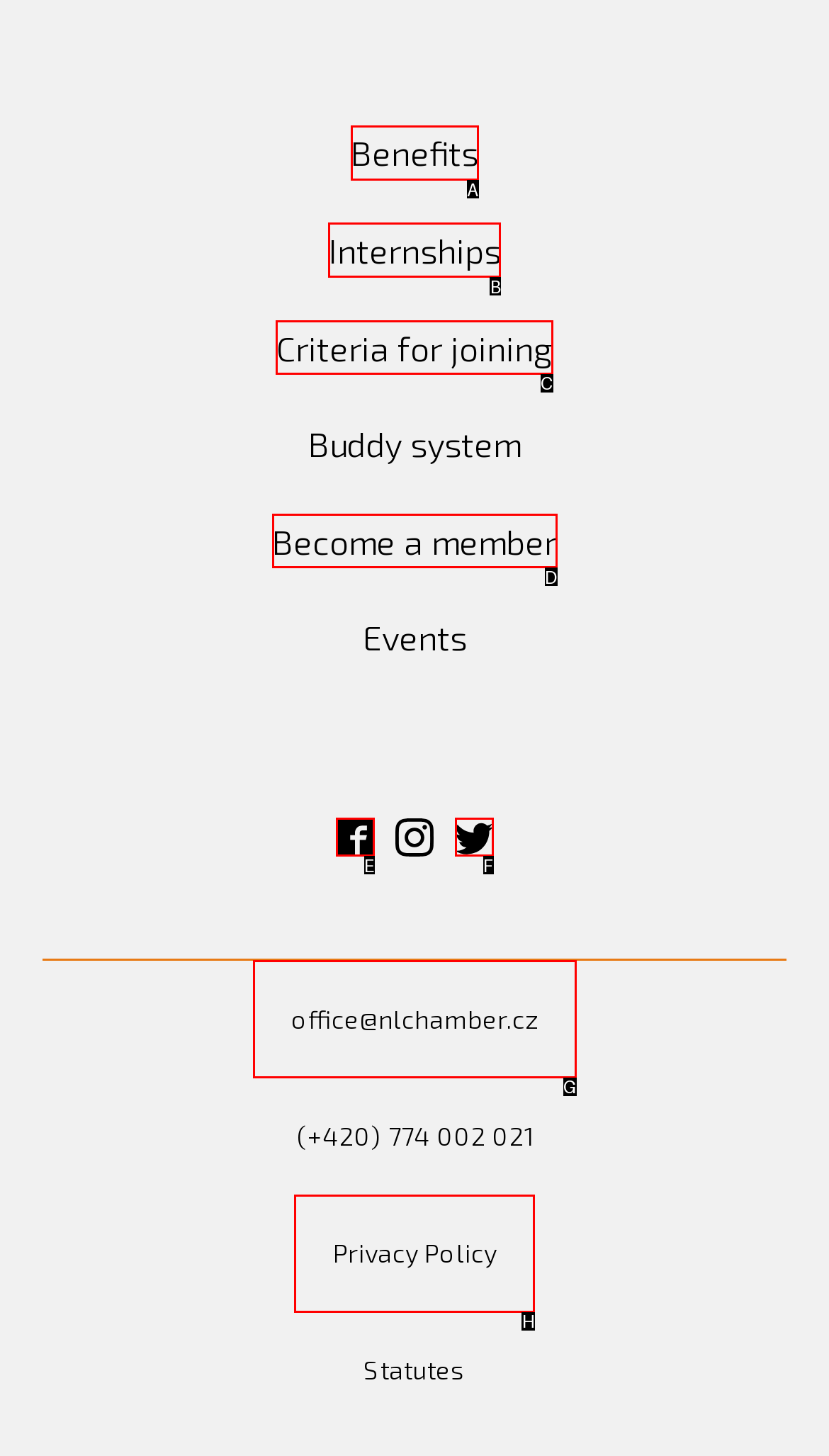Identify which HTML element to click to fulfill the following task: Check the Criteria for joining. Provide your response using the letter of the correct choice.

C